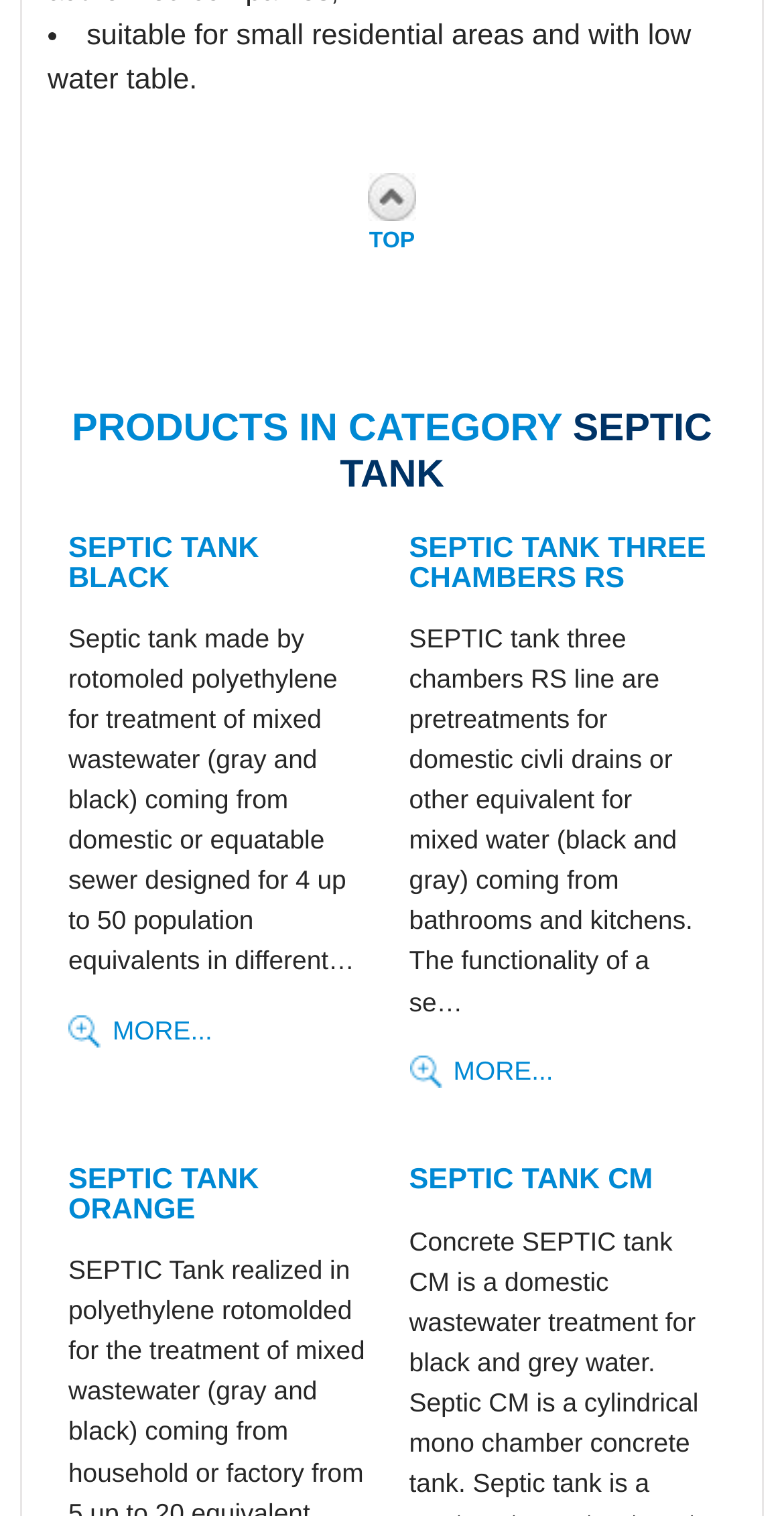How many links are there on the webpage?
Answer the question with just one word or phrase using the image.

7